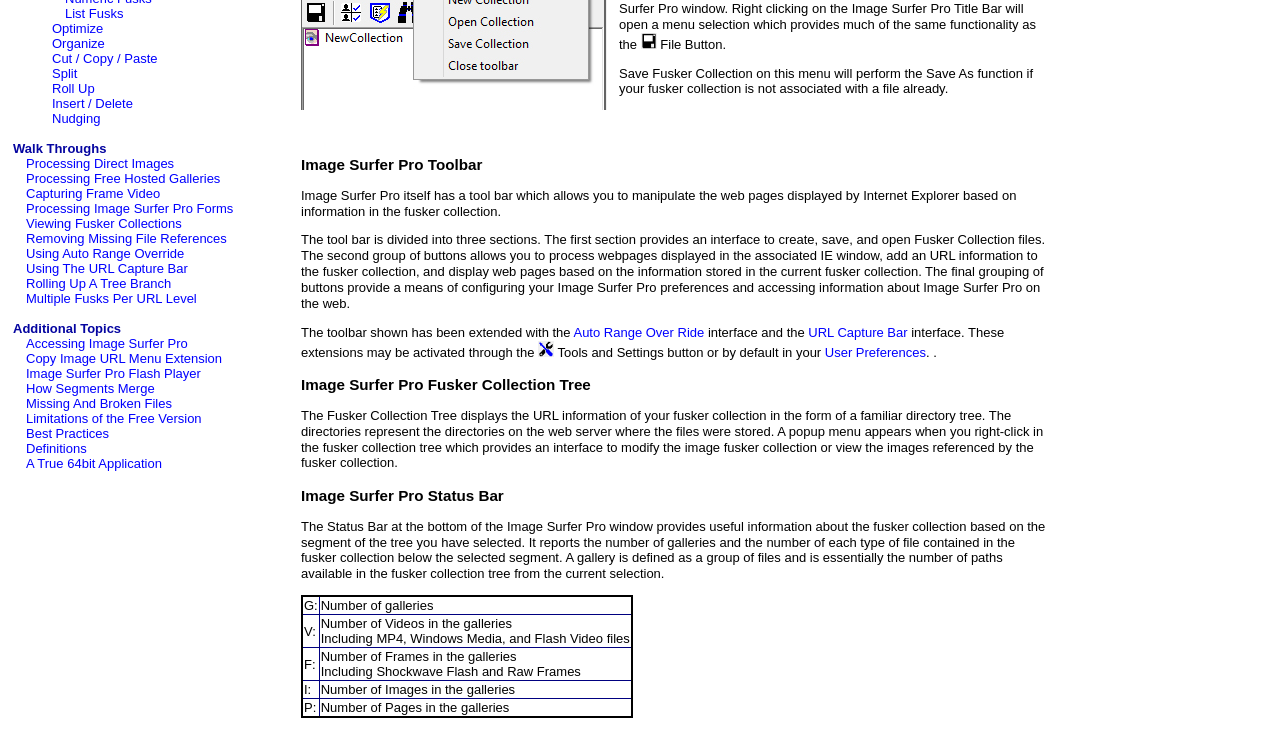Provide the bounding box coordinates, formatted as (top-left x, top-left y, bottom-right x, bottom-right y), with all values being floating point numbers between 0 and 1. Identify the bounding box of the UI element that matches the description: Processing Direct Images

[0.02, 0.214, 0.136, 0.234]